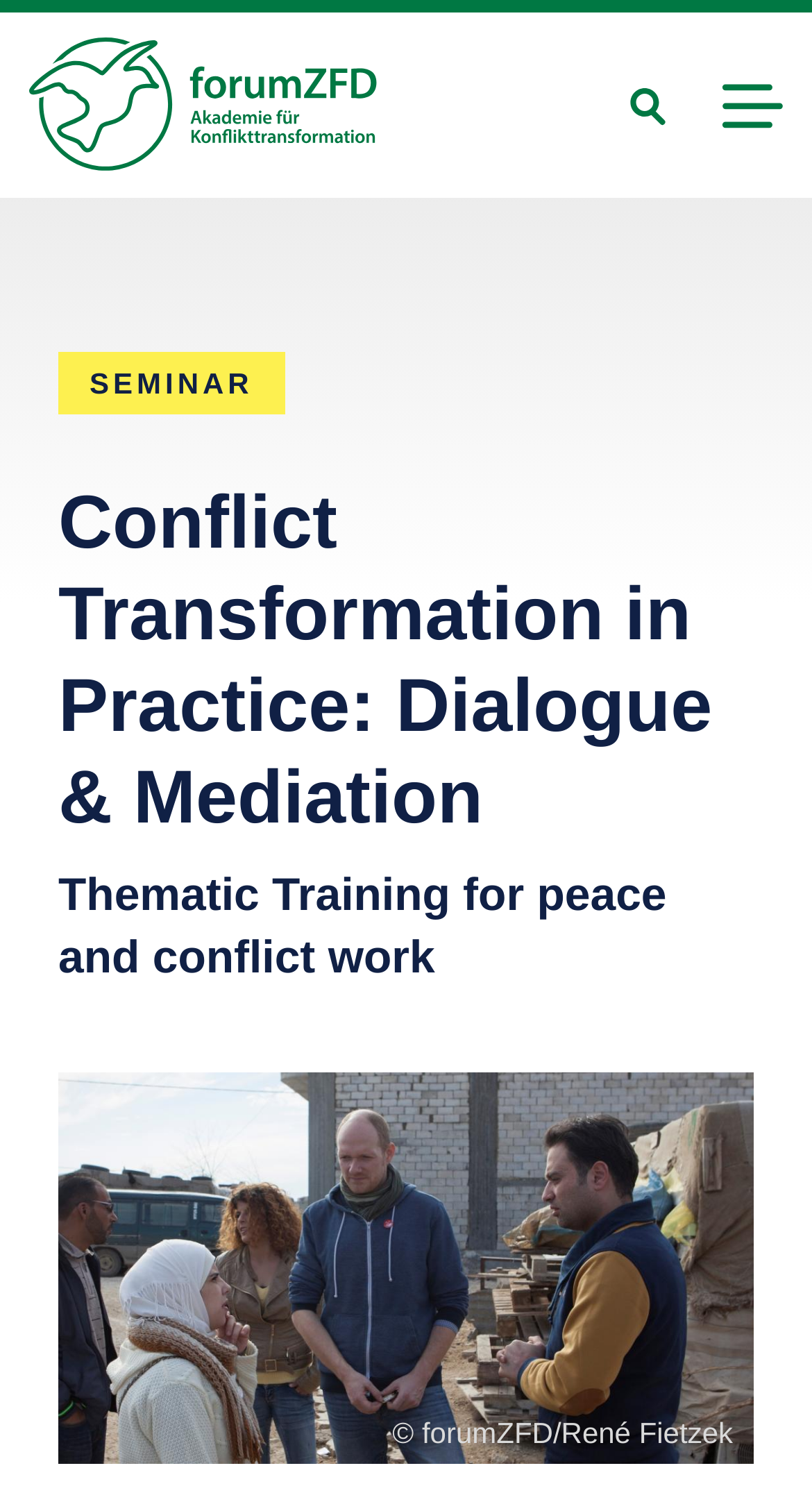Please answer the following question using a single word or phrase: 
What is the name of the academy?

forumZFD Academy